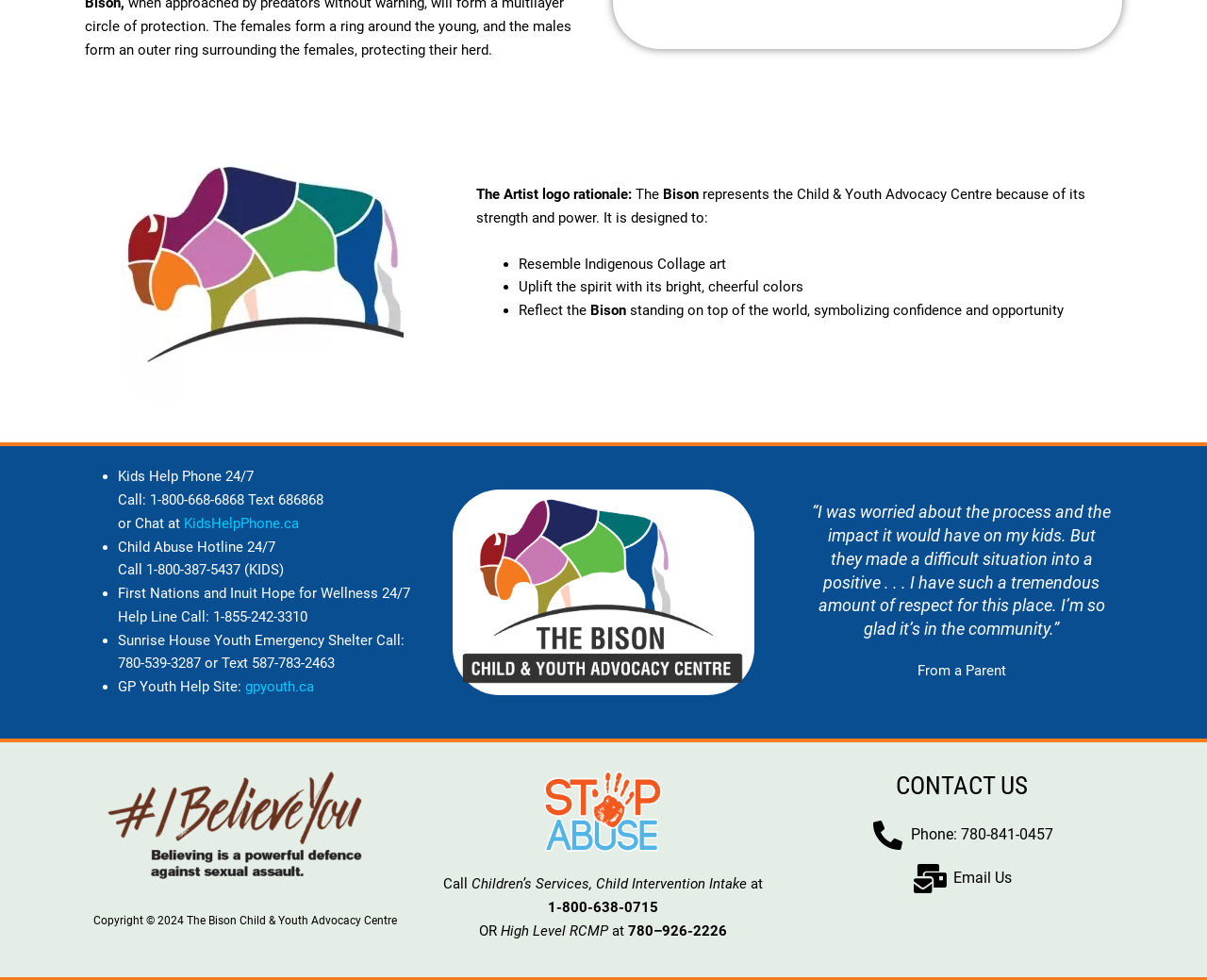What is the theme of the quote from a parent on the webpage?
Refer to the screenshot and respond with a concise word or phrase.

Positive experience